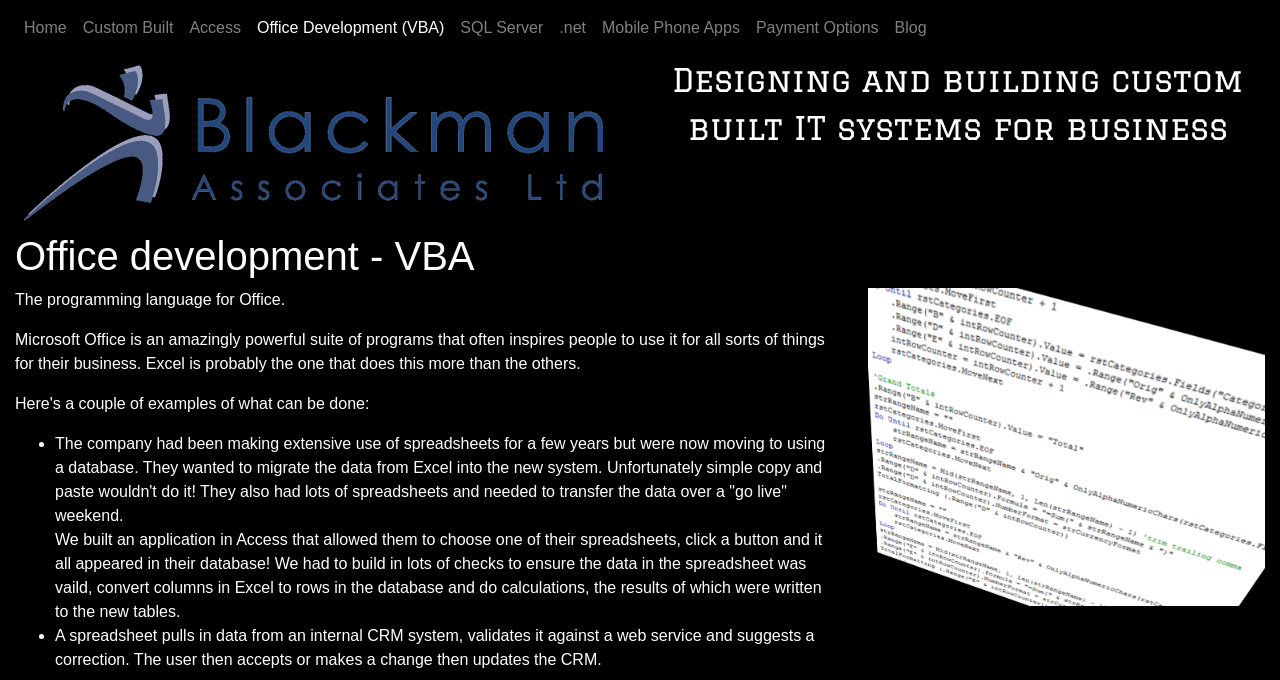Extract the bounding box coordinates of the UI element described: "Custom Built". Provide the coordinates in the format [left, top, right, bottom] with values ranging from 0 to 1.

[0.058, 0.012, 0.142, 0.071]